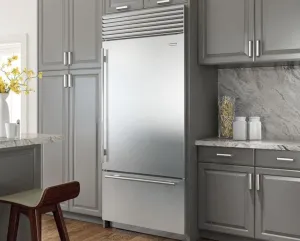Offer a detailed narrative of the scene depicted in the image.

This image showcases a sleek Subzero built-in refrigerator, seamlessly integrated into a modern kitchen setting. The refrigerator features a polished stainless steel exterior that complements the elegant cabinetry, enhancing the overall aesthetic of the space. Its tall and wide design highlights its ample storage capabilities, which are particularly beneficial for larger households. Surrounding the fridge are stylish gray cabinets with minimalist handles, creating a cohesive look that blends functionality with luxury. This built-in model not only emphasizes practicality but also elevates the kitchen's design, reflecting a choice for high-end appliances often associated with gourmet cooking and sophisticated entertaining. A nearby countertop adorned with decorative items hints at a well-thought-out kitchen layout, merging form and function effectively.